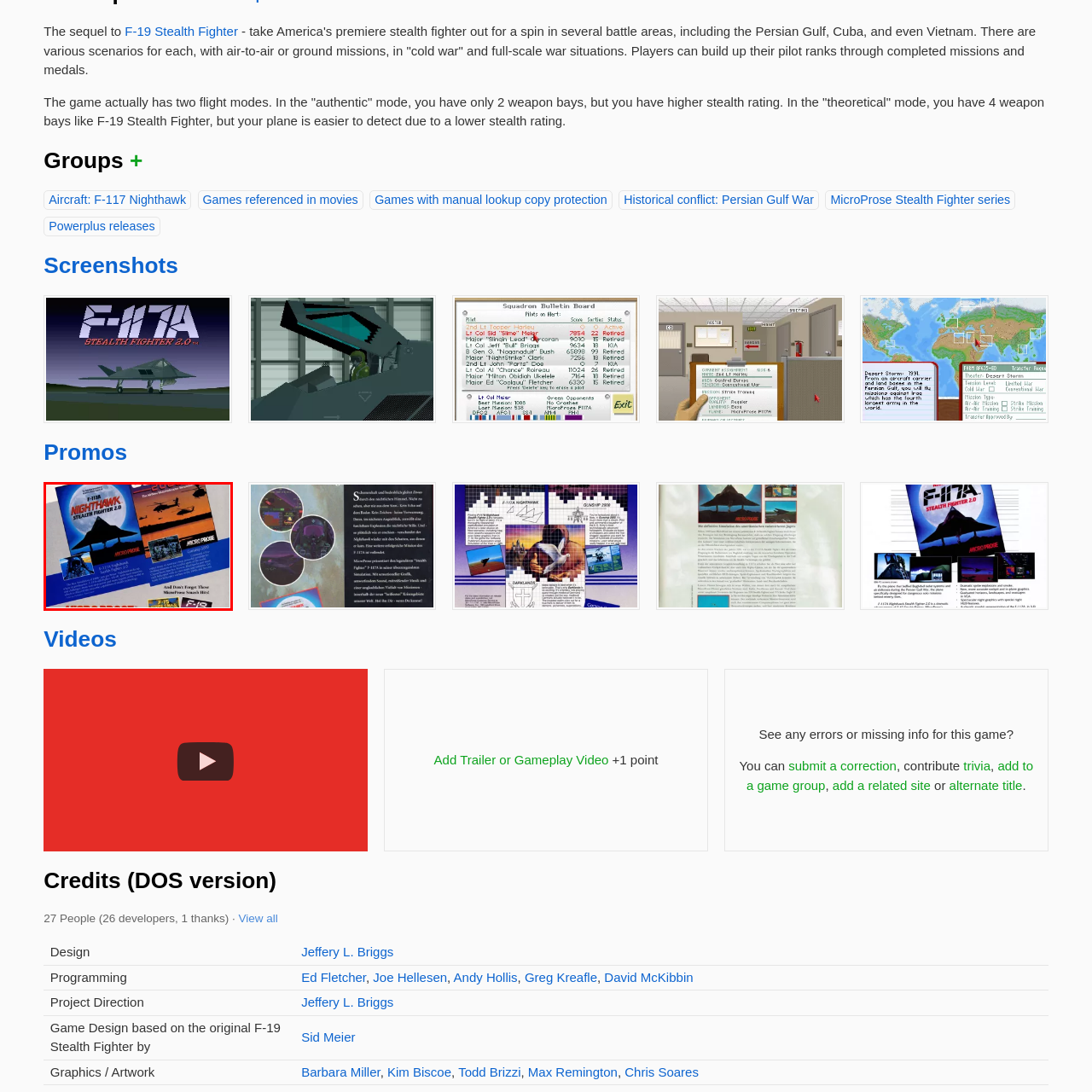How many games are advertised in the image? Inspect the image encased in the red bounding box and answer using only one word or a brief phrase.

Two